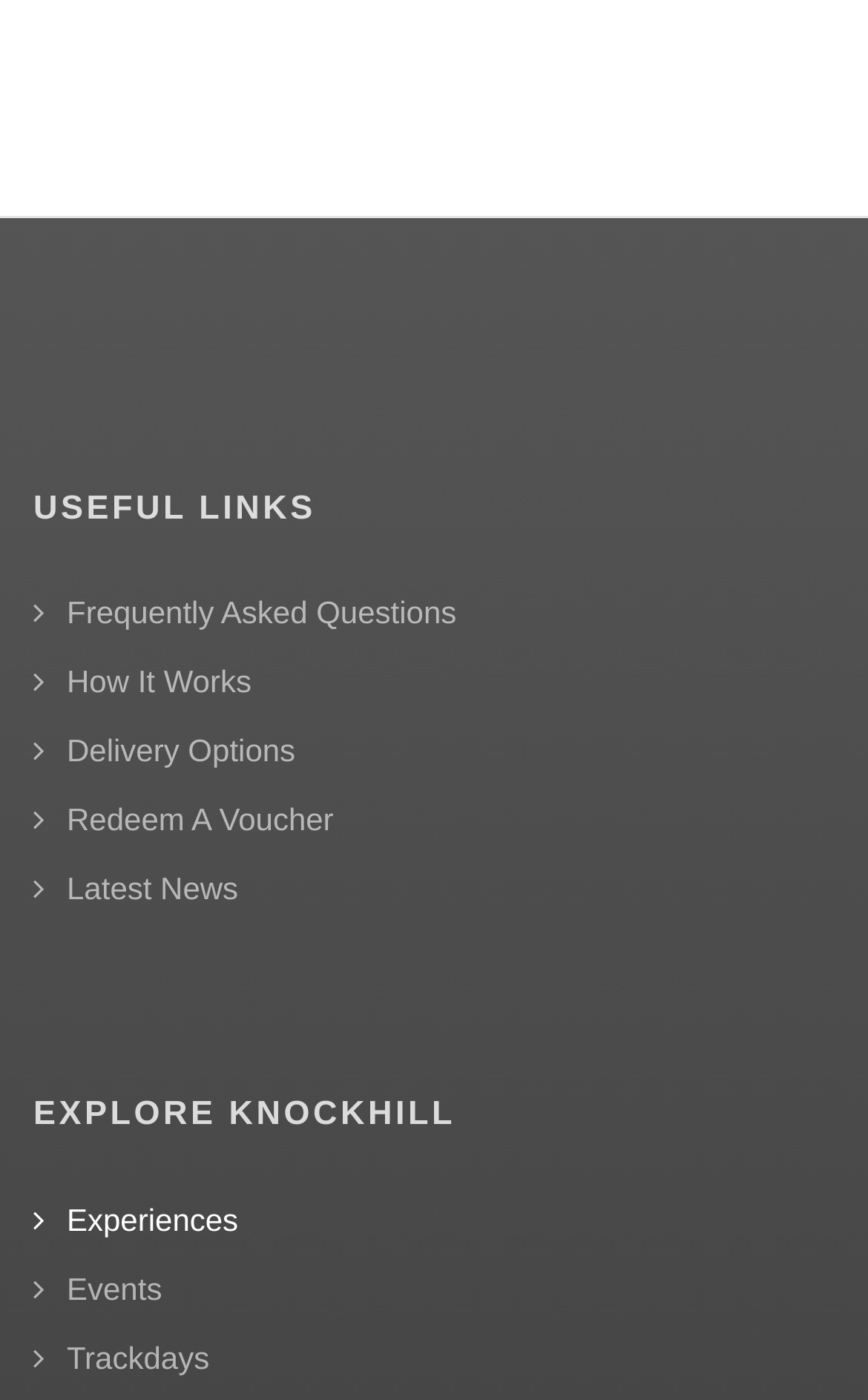Specify the bounding box coordinates for the region that must be clicked to perform the given instruction: "Check latest news".

[0.038, 0.622, 0.274, 0.647]